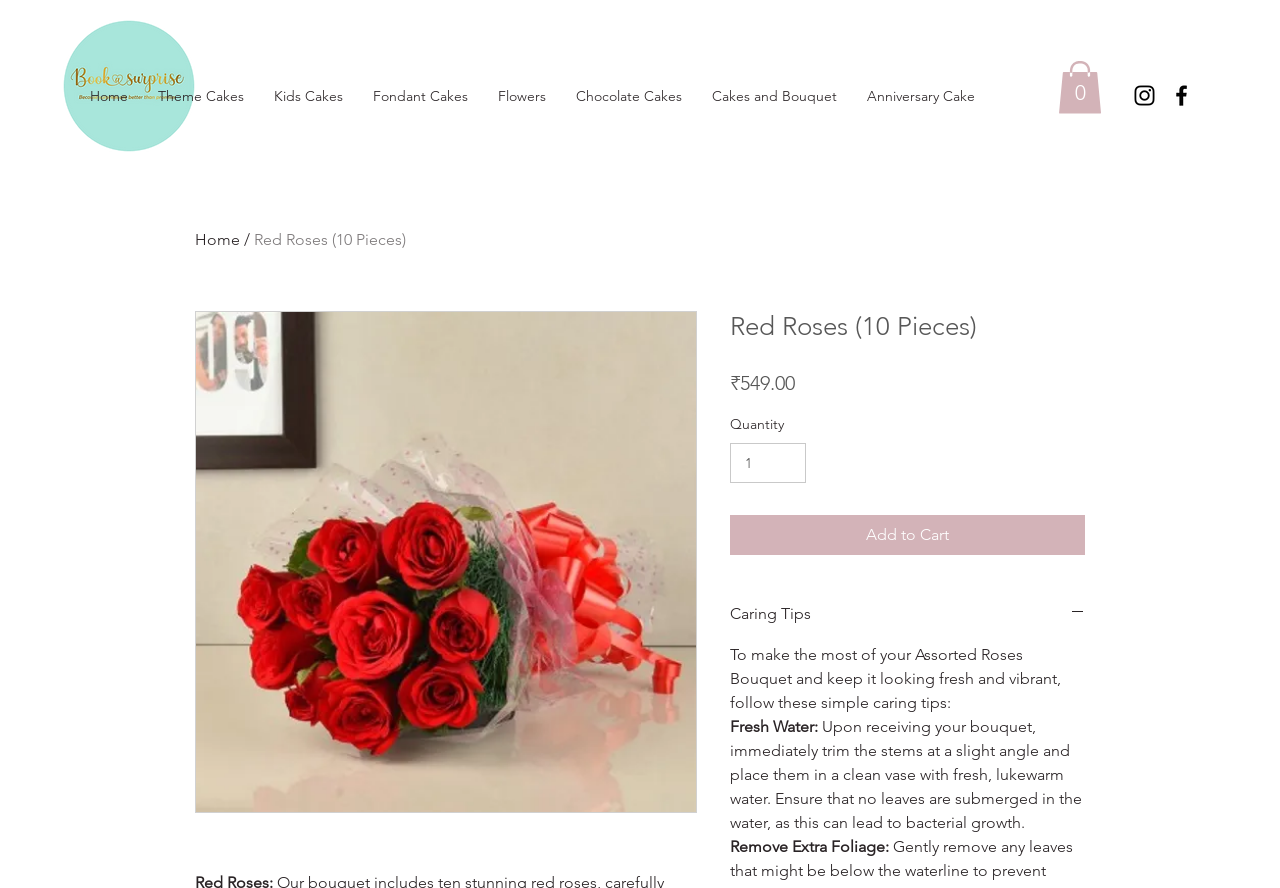What is the function of the 'Add to Cart' button?
Using the visual information, reply with a single word or short phrase.

To add the bouquet to the cart